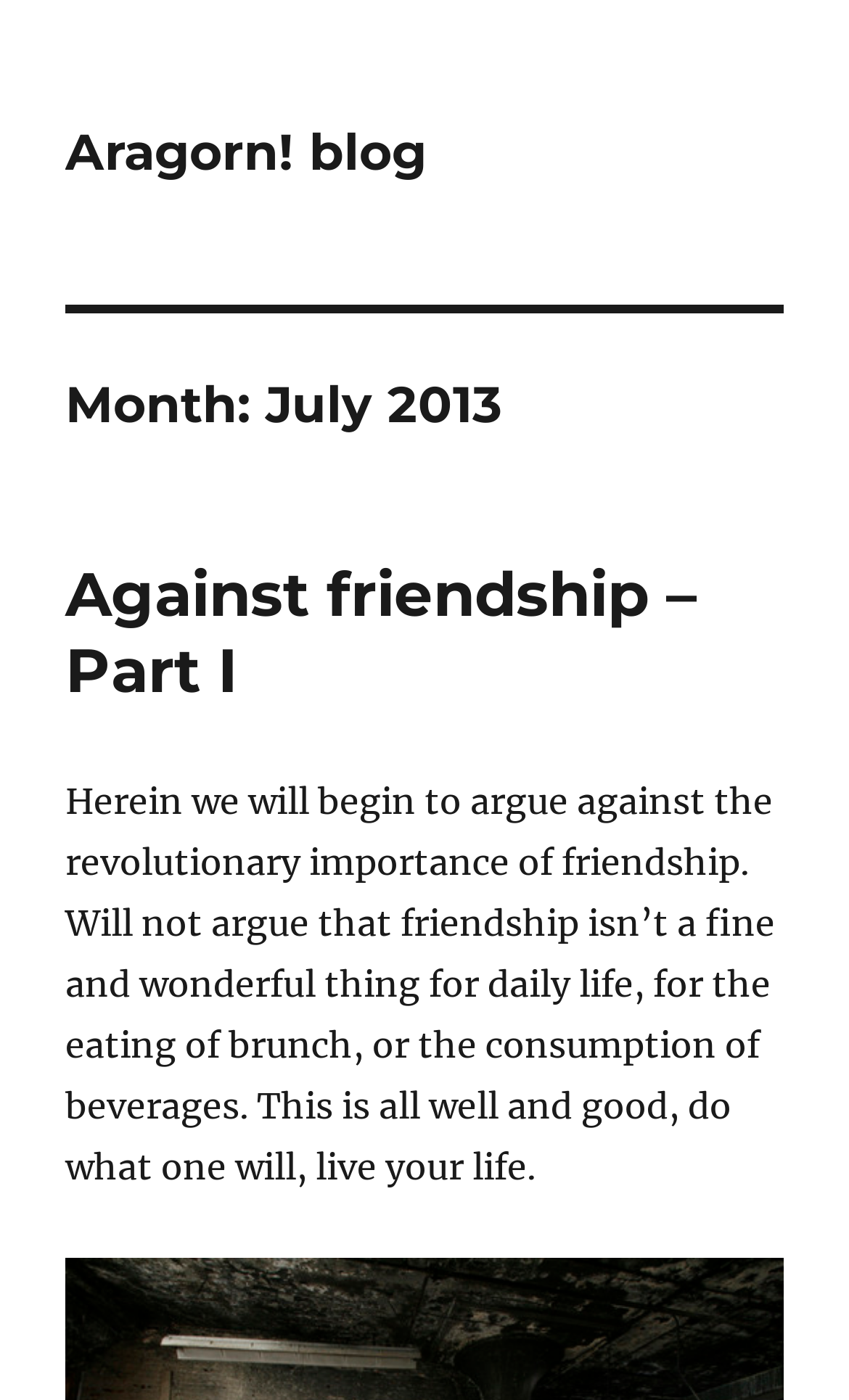Please answer the following question using a single word or phrase: 
What is the month of the blog posts?

July 2013